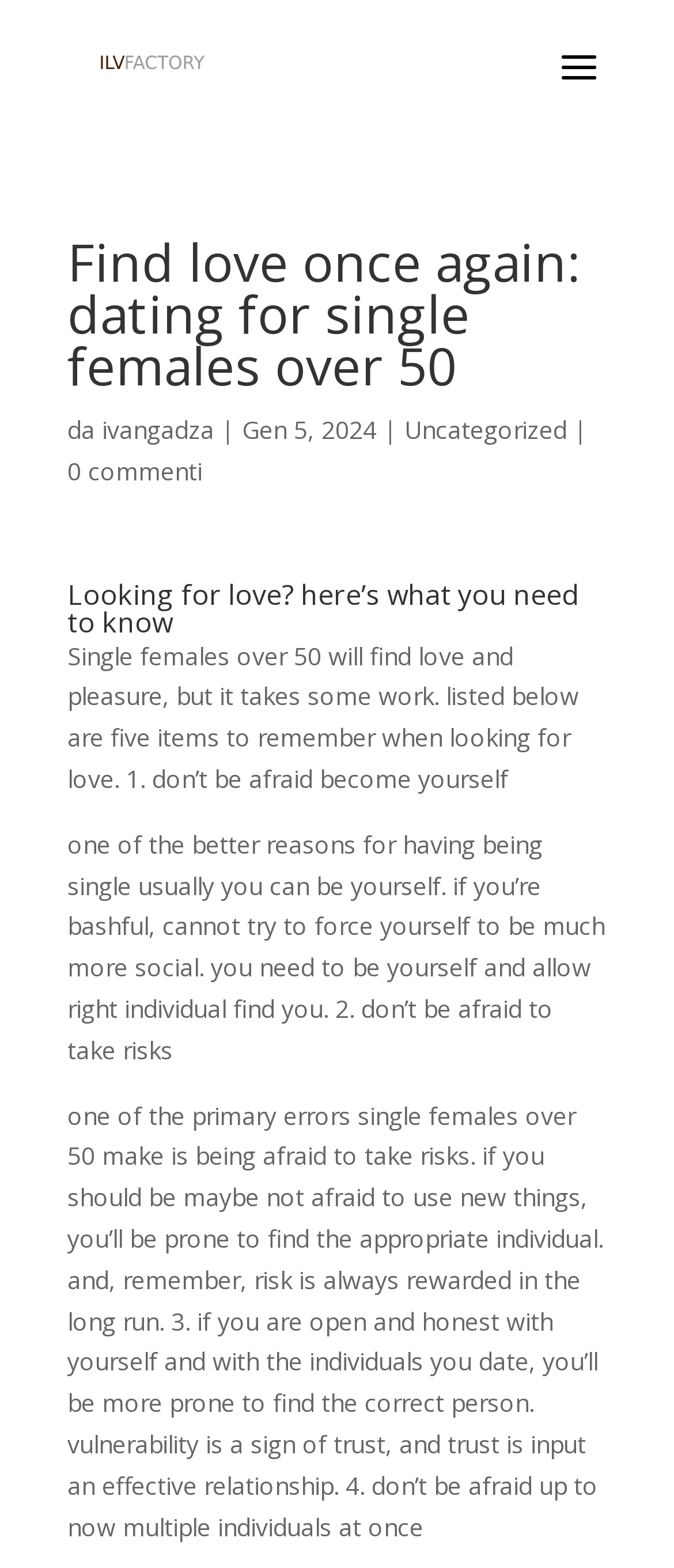What is the author of the article? Look at the image and give a one-word or short phrase answer.

ivangadza